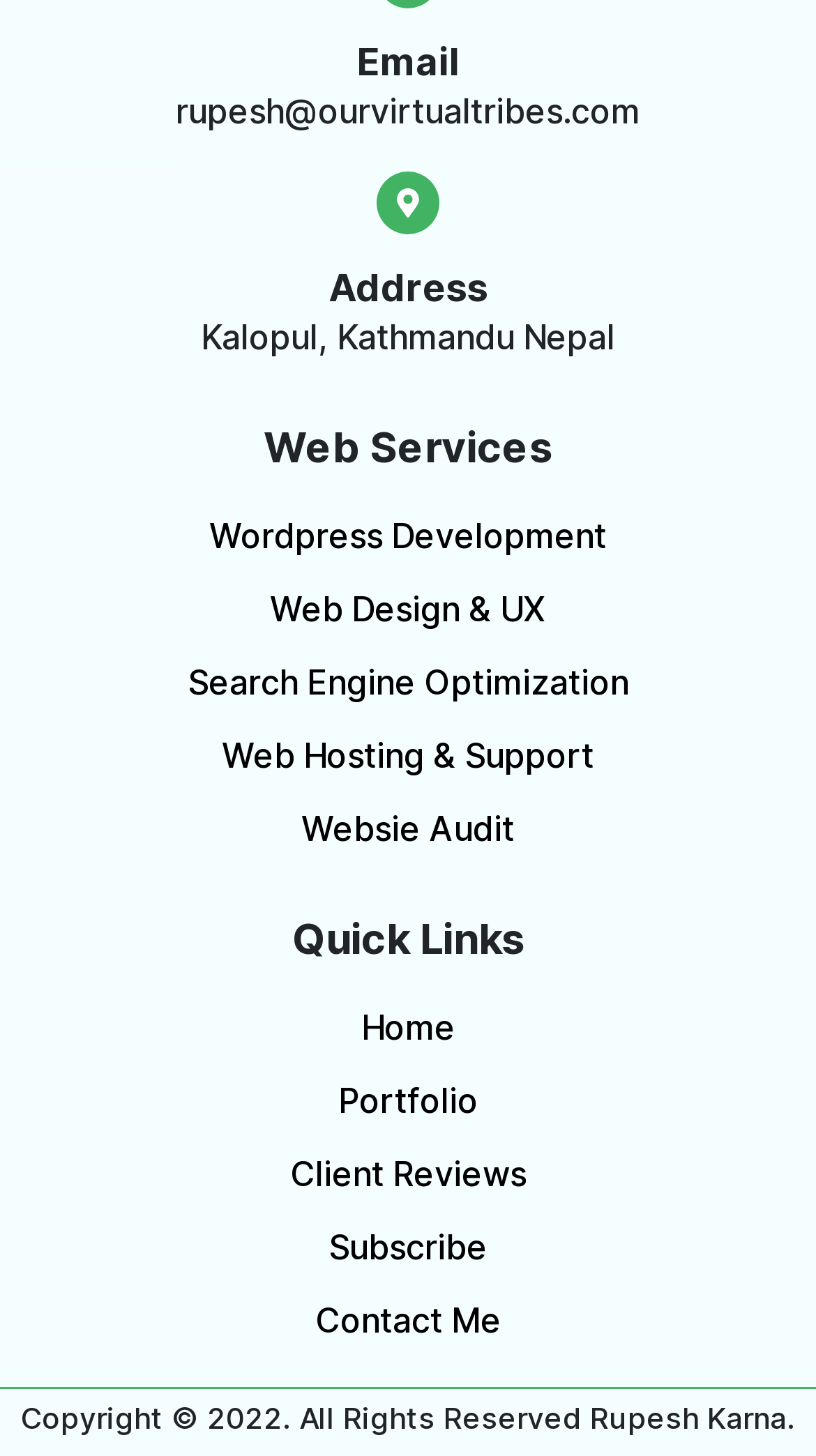Please identify the bounding box coordinates of the area that needs to be clicked to follow this instruction: "View Portfolio".

[0.026, 0.737, 0.974, 0.776]